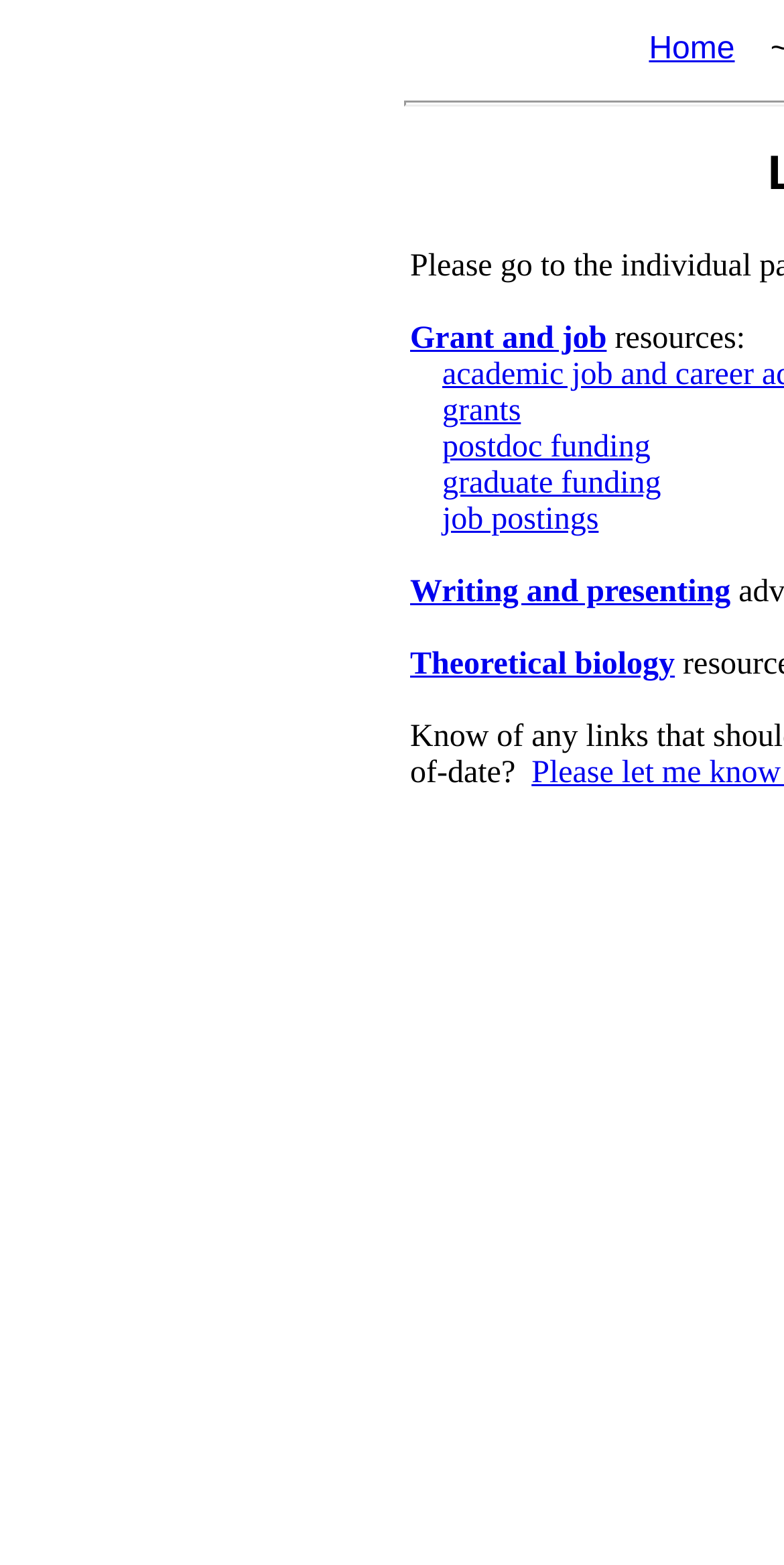What is the last link on the webpage?
Respond to the question with a single word or phrase according to the image.

Theoretical biology